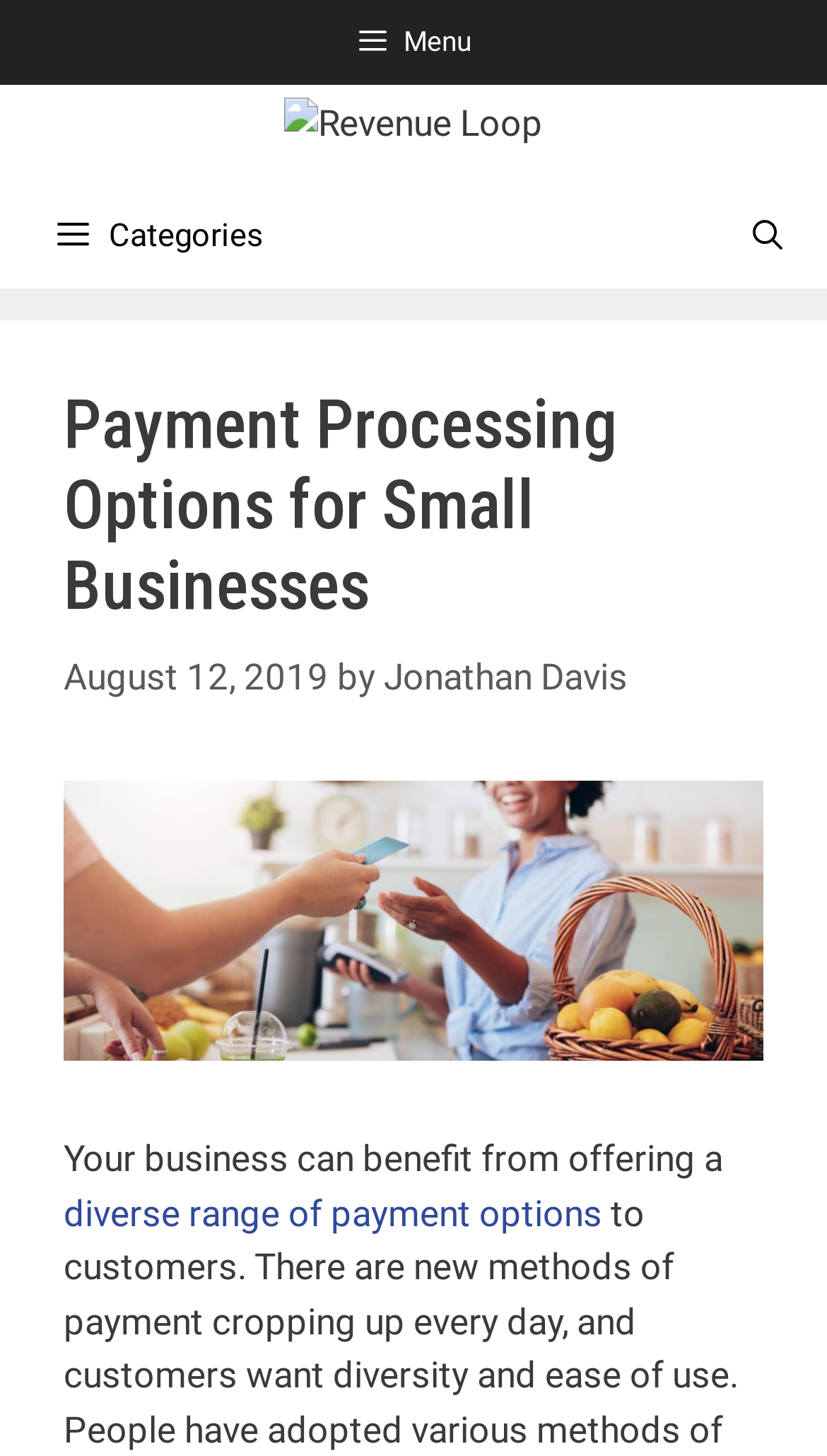Please answer the following question using a single word or phrase: 
What is the topic of the article?

Payment Processing Options